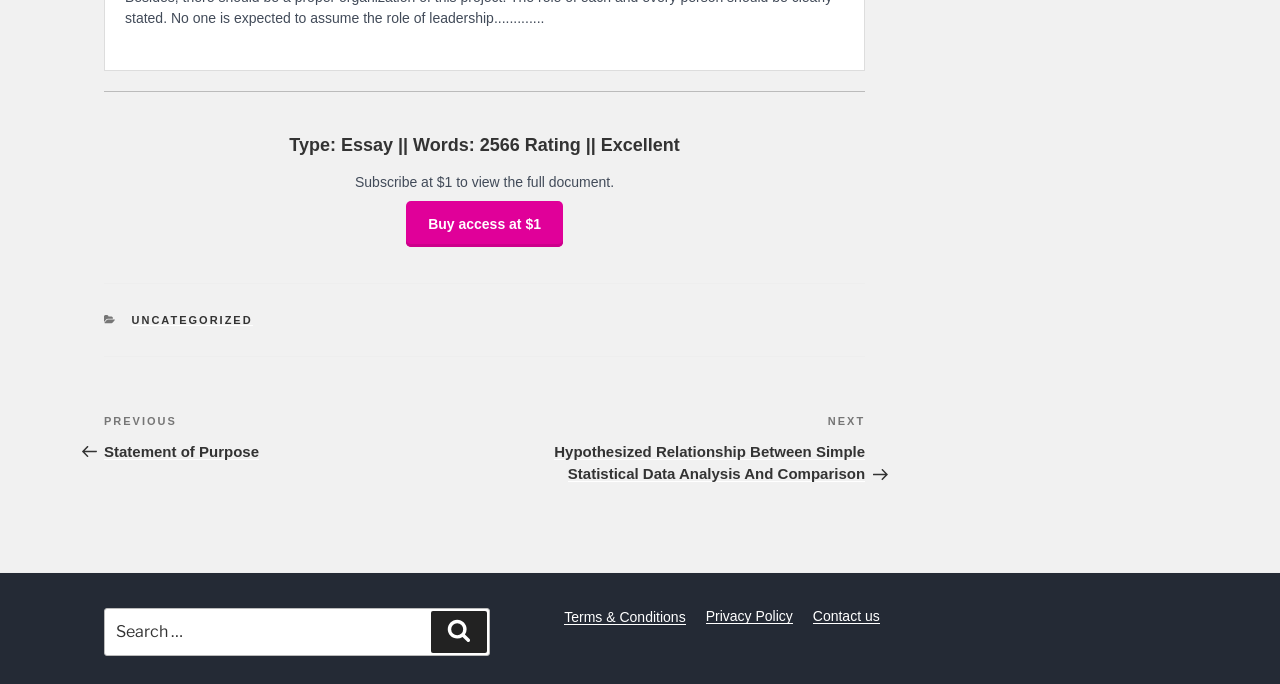Determine the bounding box coordinates in the format (top-left x, top-left y, bottom-right x, bottom-right y). Ensure all values are floating point numbers between 0 and 1. Identify the bounding box of the UI element described by: Guide

None